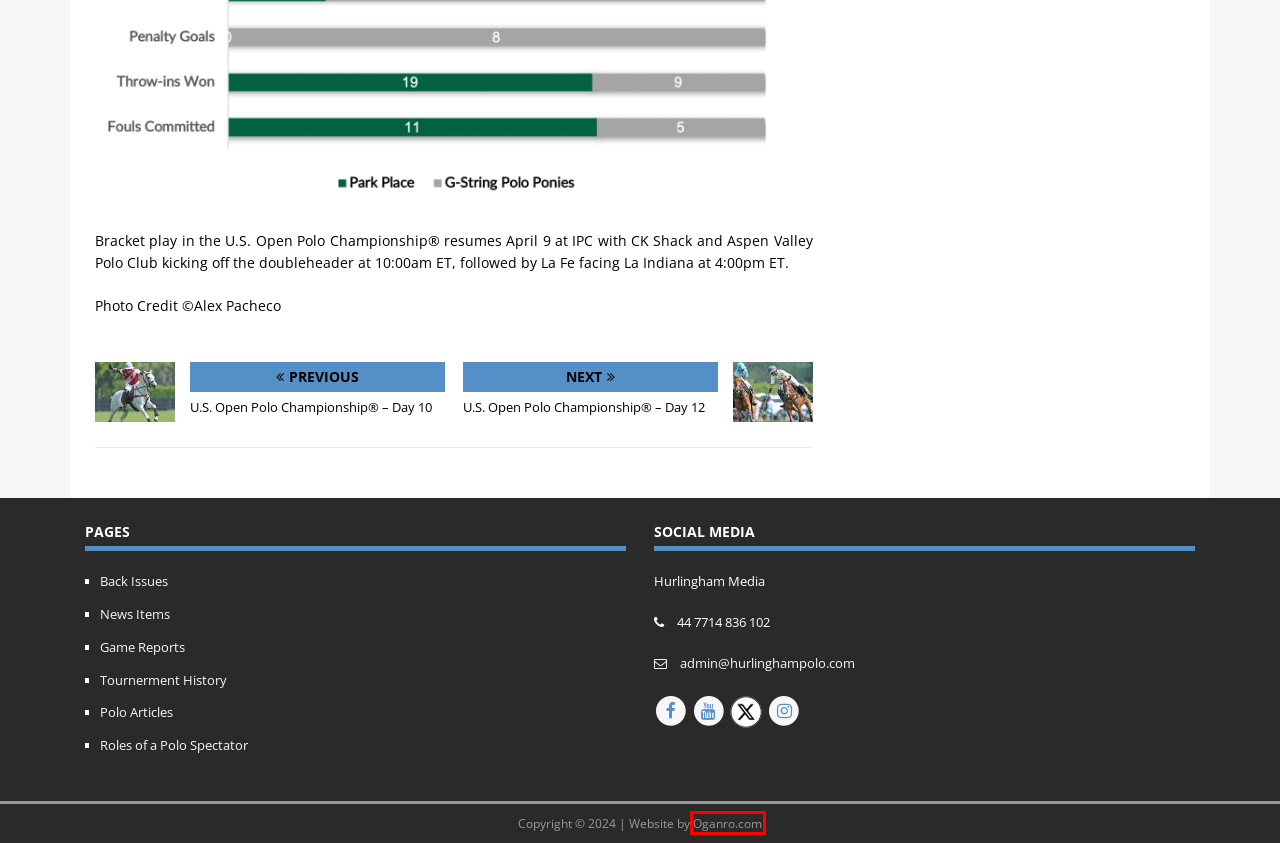Examine the webpage screenshot and identify the UI element enclosed in the red bounding box. Pick the webpage description that most accurately matches the new webpage after clicking the selected element. Here are the candidates:
A. Polo History - Hurlingham Polo
B. Polo Articles - Hurlingham Polo
C. Polo TV - Hurlingham Polo
D. Game Reports Archives - Hurlingham Polo
E. Roles of a Polo spectator - Hurlingham Polo
F. U.S. Open Polo Championship® – Day 10 - Hurlingham Polo
G. Web Design Company London | Web Development Agency | Web Developer
H. Contact Us - Hurlingham Polo

G